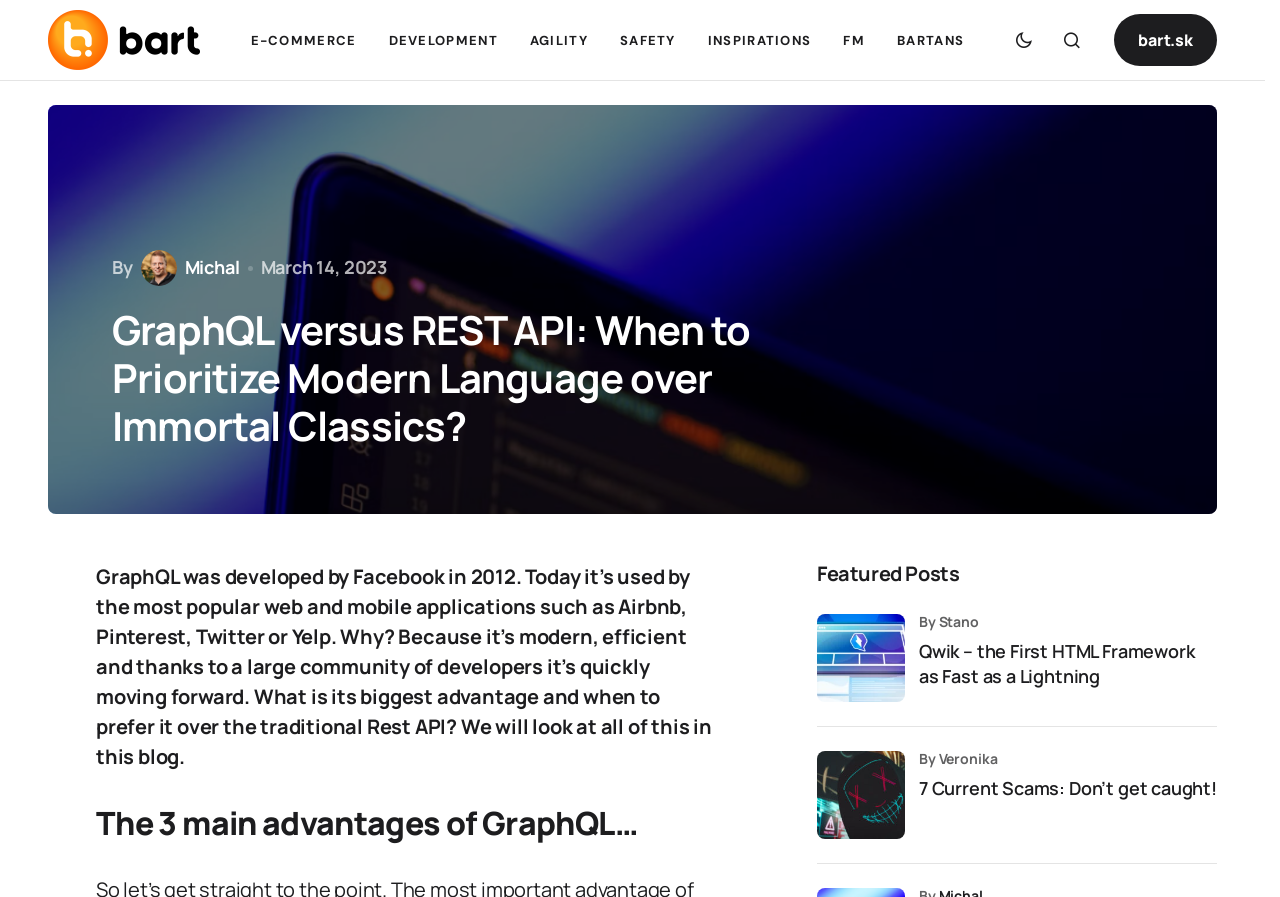Please identify the bounding box coordinates of the element I should click to complete this instruction: 'Visit author's homepage'. The coordinates should be given as four float numbers between 0 and 1, like this: [left, top, right, bottom].

[0.107, 0.279, 0.187, 0.319]